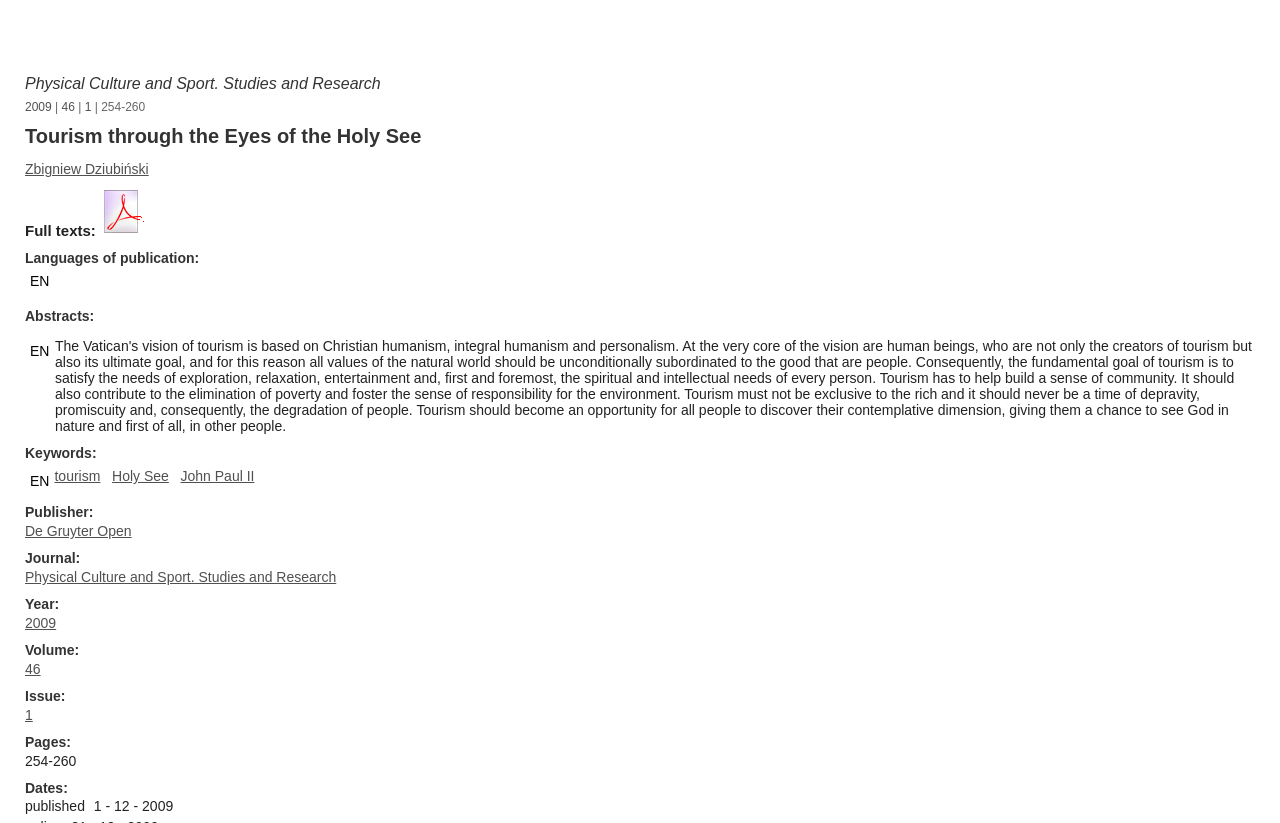What is the language of publication?
Please ensure your answer to the question is detailed and covers all necessary aspects.

The language of publication can be found in the section 'Languages of publication', which is located at the top-middle of the webpage. The language is indicated as 'EN', which stands for English.